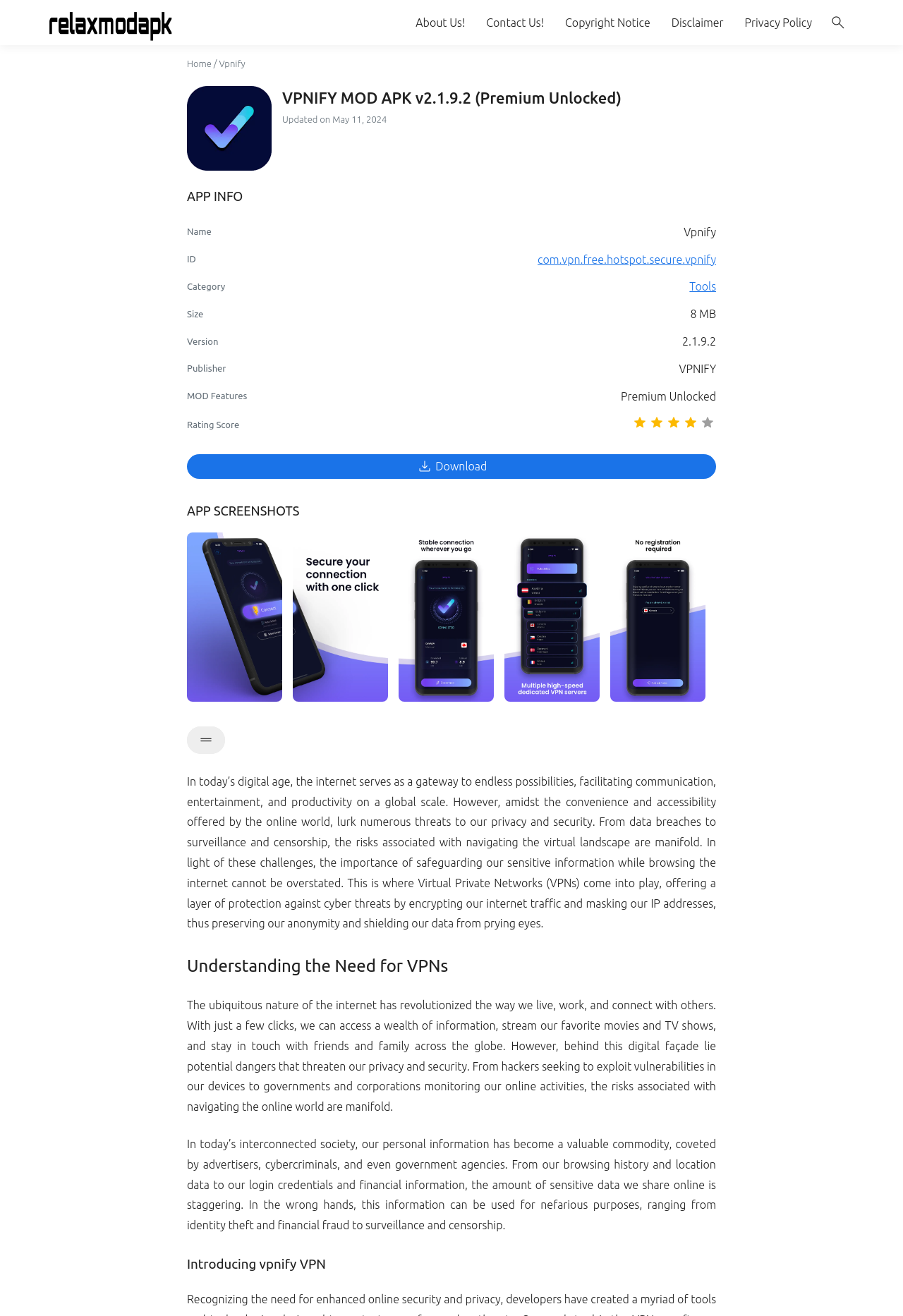Please identify the bounding box coordinates of where to click in order to follow the instruction: "click the 'Home' link".

[0.207, 0.044, 0.234, 0.052]